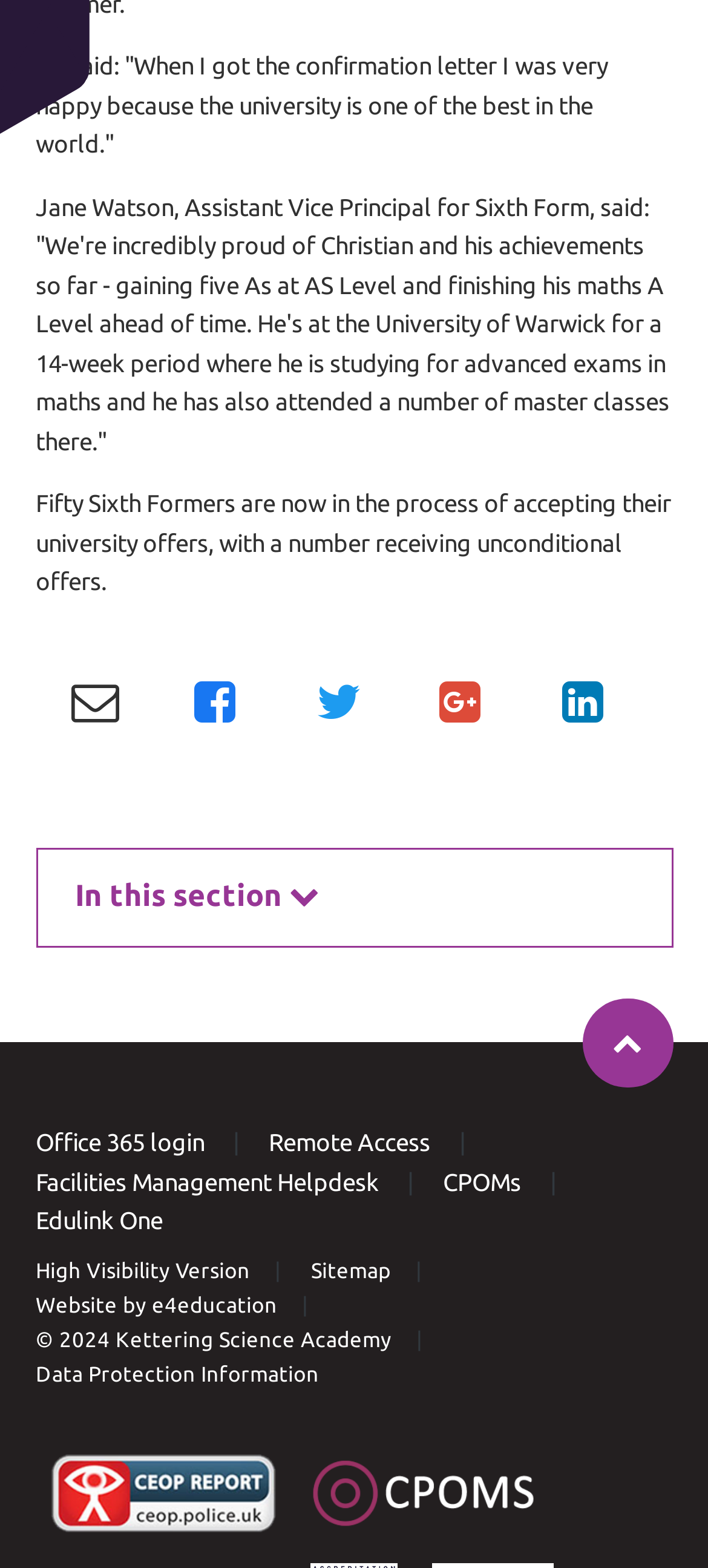Can you specify the bounding box coordinates for the region that should be clicked to fulfill this instruction: "Click the Facebook icon".

[0.101, 0.429, 0.167, 0.464]